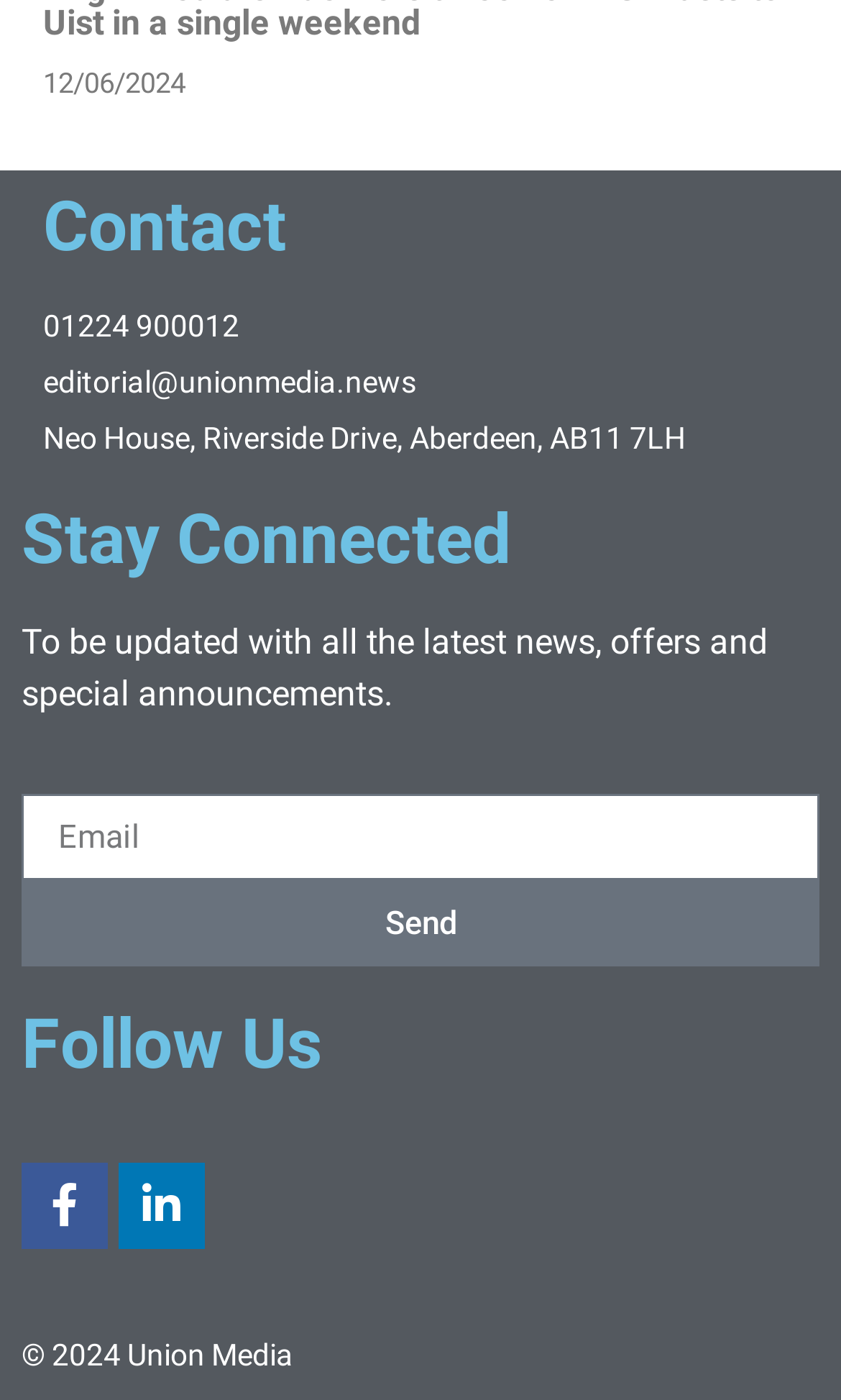Please answer the following question using a single word or phrase: 
What is the phone number for contact?

01224 900012